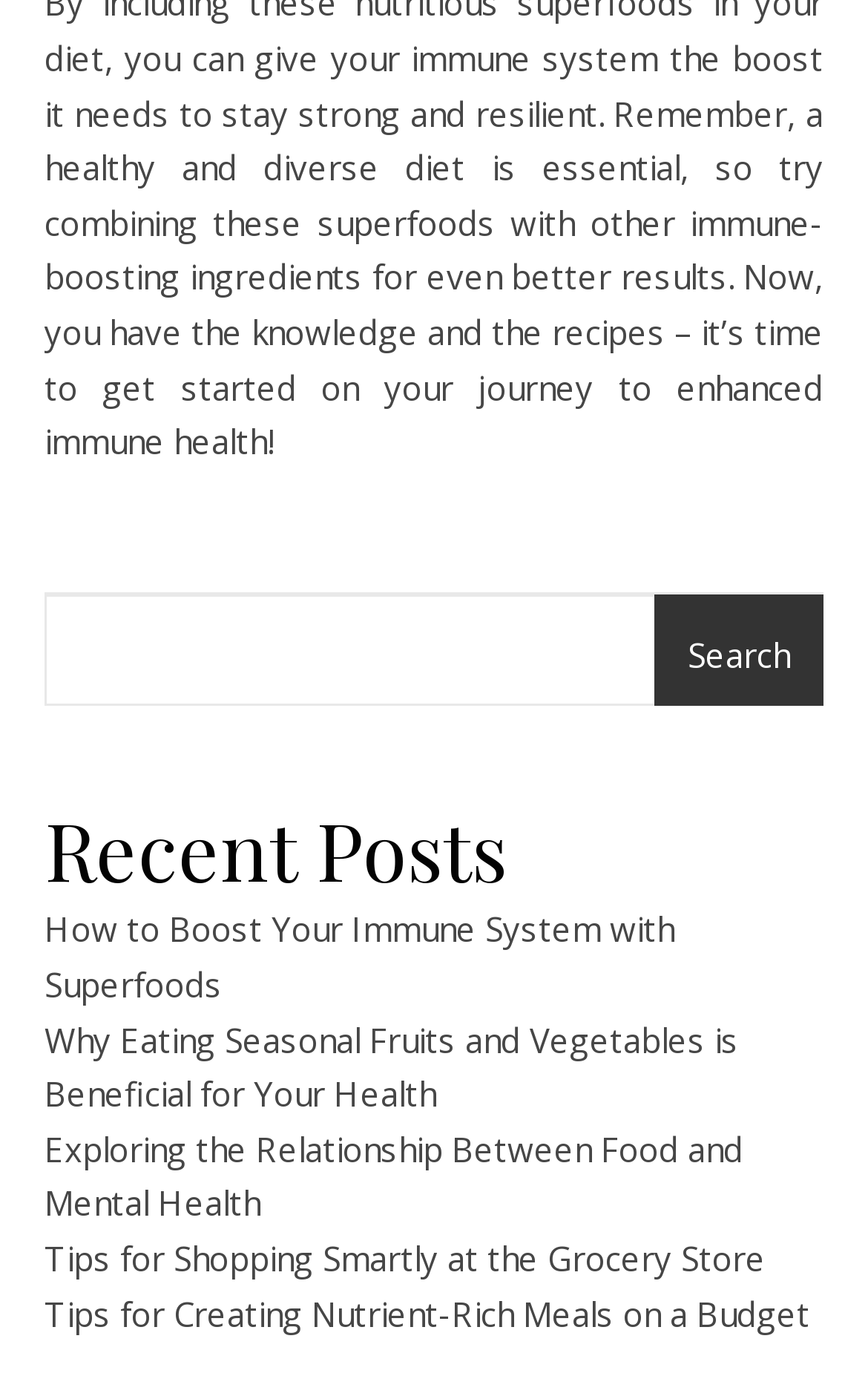What is the purpose of the search box?
Please respond to the question with a detailed and informative answer.

The search box is located at the top of the webpage, and it has a button labeled 'Search'. This suggests that the search box is intended for users to input keywords or phrases to search for specific content within the webpage.